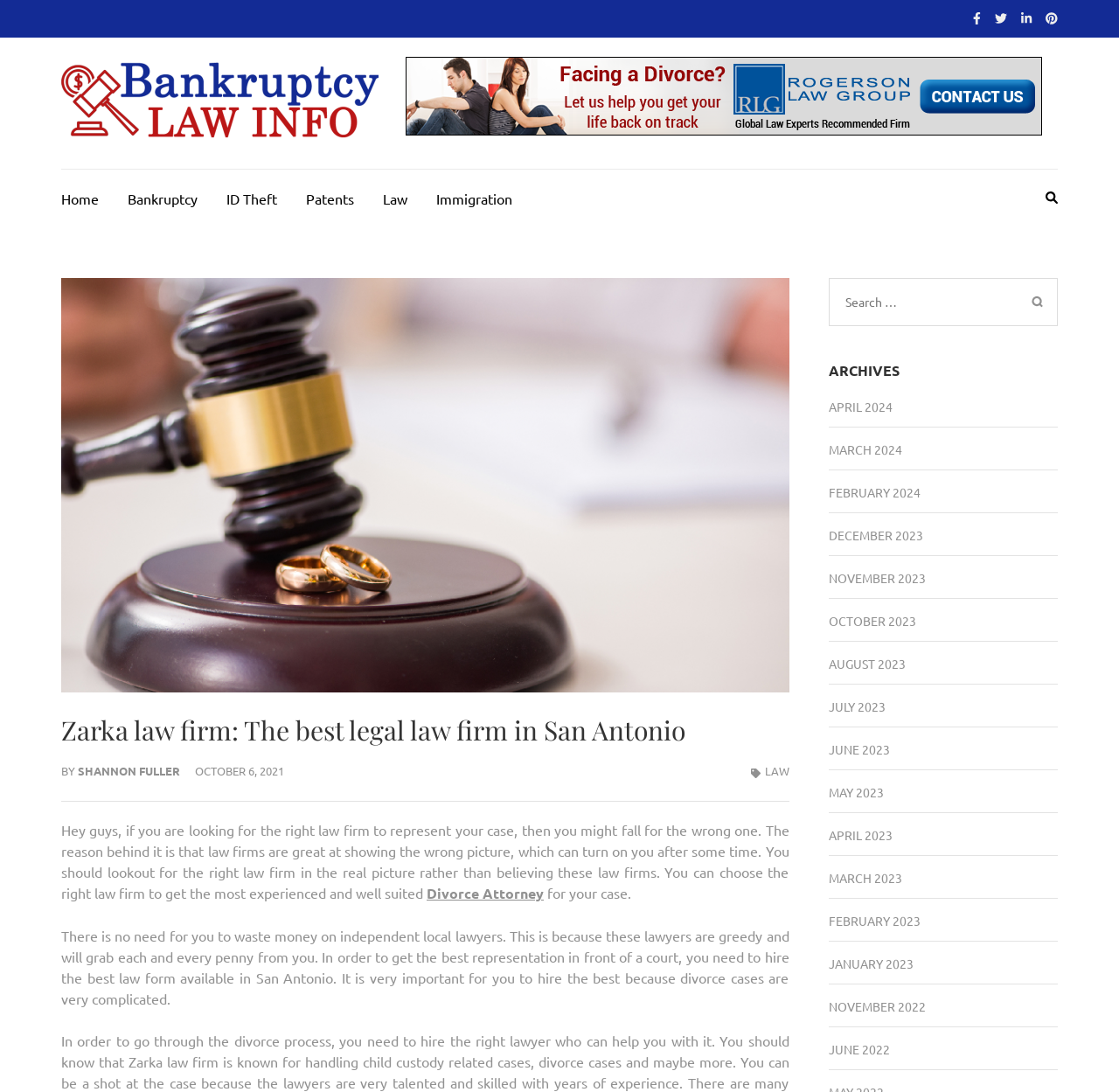Could you determine the bounding box coordinates of the clickable element to complete the instruction: "Learn about Divorce Attorney"? Provide the coordinates as four float numbers between 0 and 1, i.e., [left, top, right, bottom].

[0.381, 0.809, 0.486, 0.825]